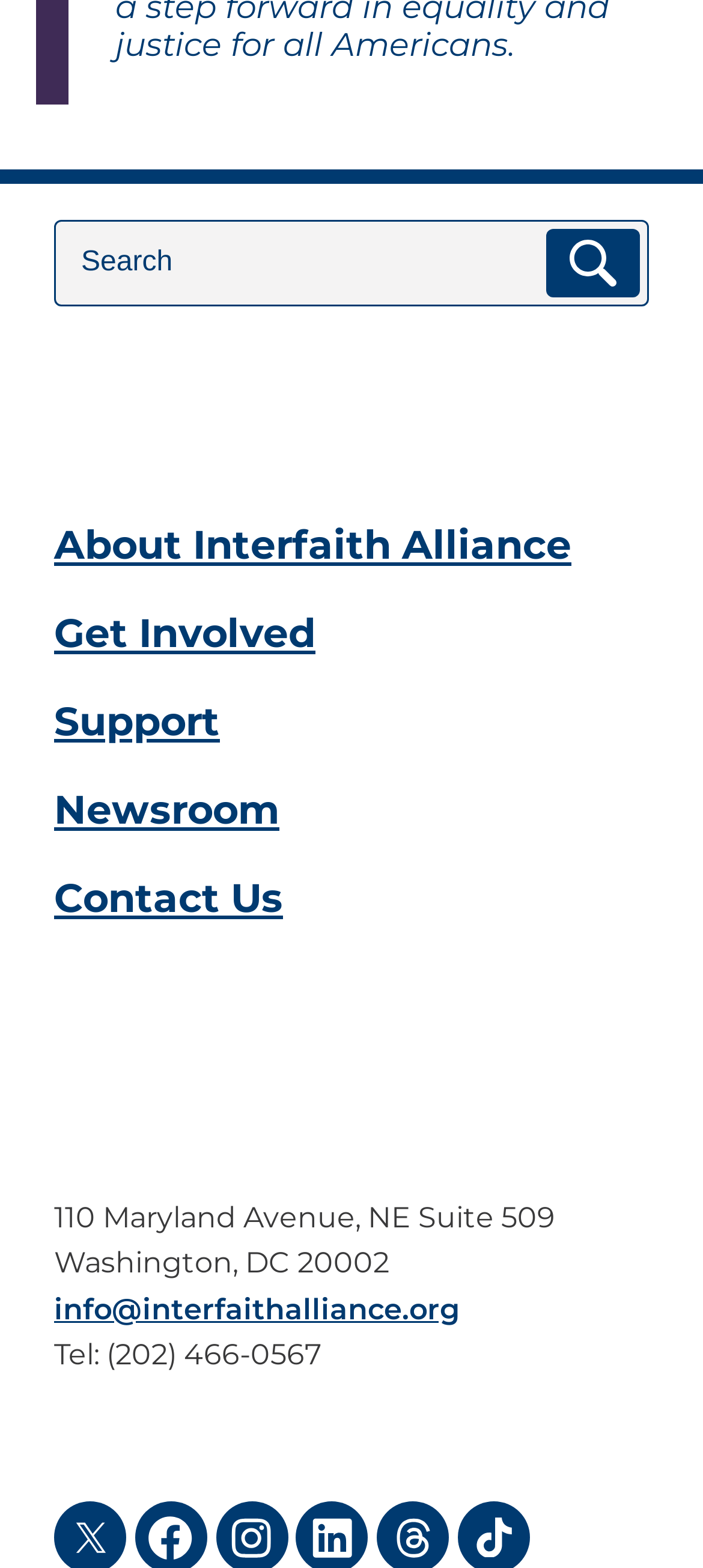Extract the bounding box coordinates for the UI element described by the text: "Instagram". The coordinates should be in the form of [left, top, right, bottom] with values between 0 and 1.

[0.307, 0.886, 0.409, 0.932]